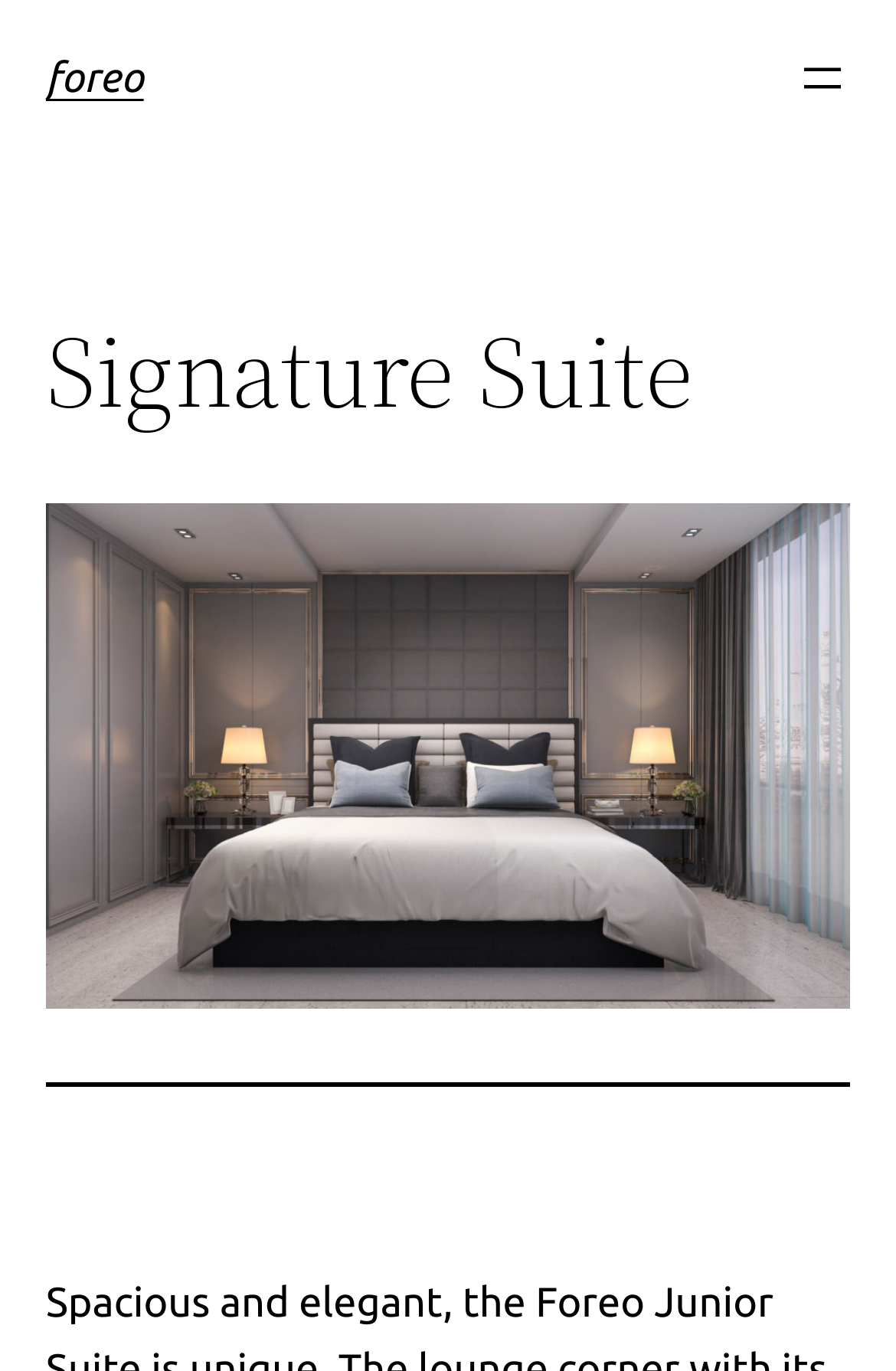Identify the bounding box for the UI element described as: "foreo". Ensure the coordinates are four float numbers between 0 and 1, formatted as [left, top, right, bottom].

[0.051, 0.04, 0.16, 0.074]